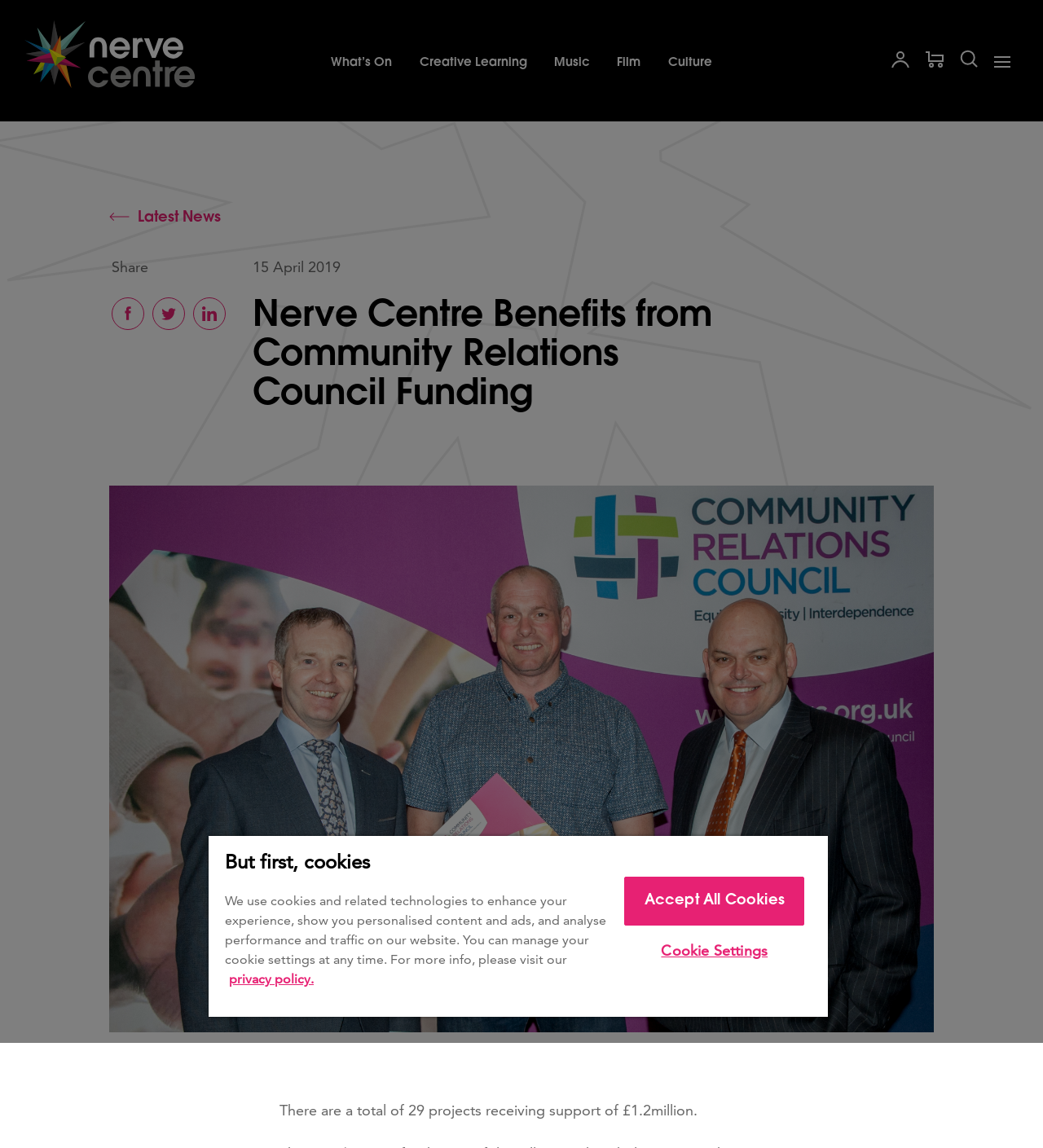Identify the bounding box coordinates of the section to be clicked to complete the task described by the following instruction: "Click the 'What’s On' link". The coordinates should be four float numbers between 0 and 1, formatted as [left, top, right, bottom].

[0.317, 0.049, 0.376, 0.06]